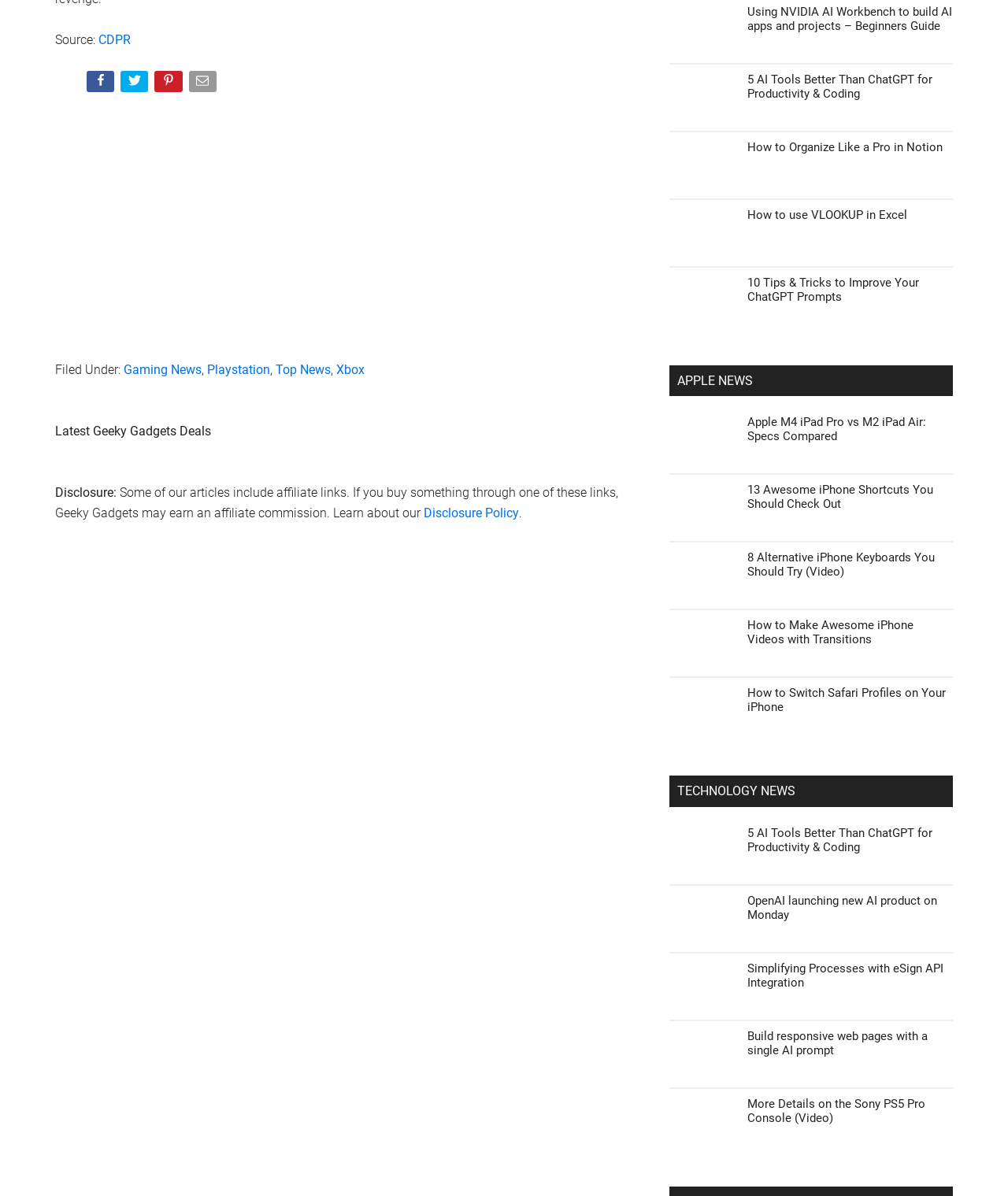Using the format (top-left x, top-left y, bottom-right x, bottom-right y), and given the element description, identify the bounding box coordinates within the screenshot: Xbox

[0.334, 0.303, 0.362, 0.315]